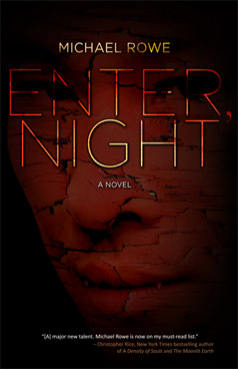Who attributed the quote at the bottom of the book cover?
Give a thorough and detailed response to the question.

The quote at the bottom of the book cover, '[A] major new talent. Michael Rowe is now on my must read list', is attributed to Christopher Rice, a New York Times bestselling author, which adds a layer of intrigue for potential readers.